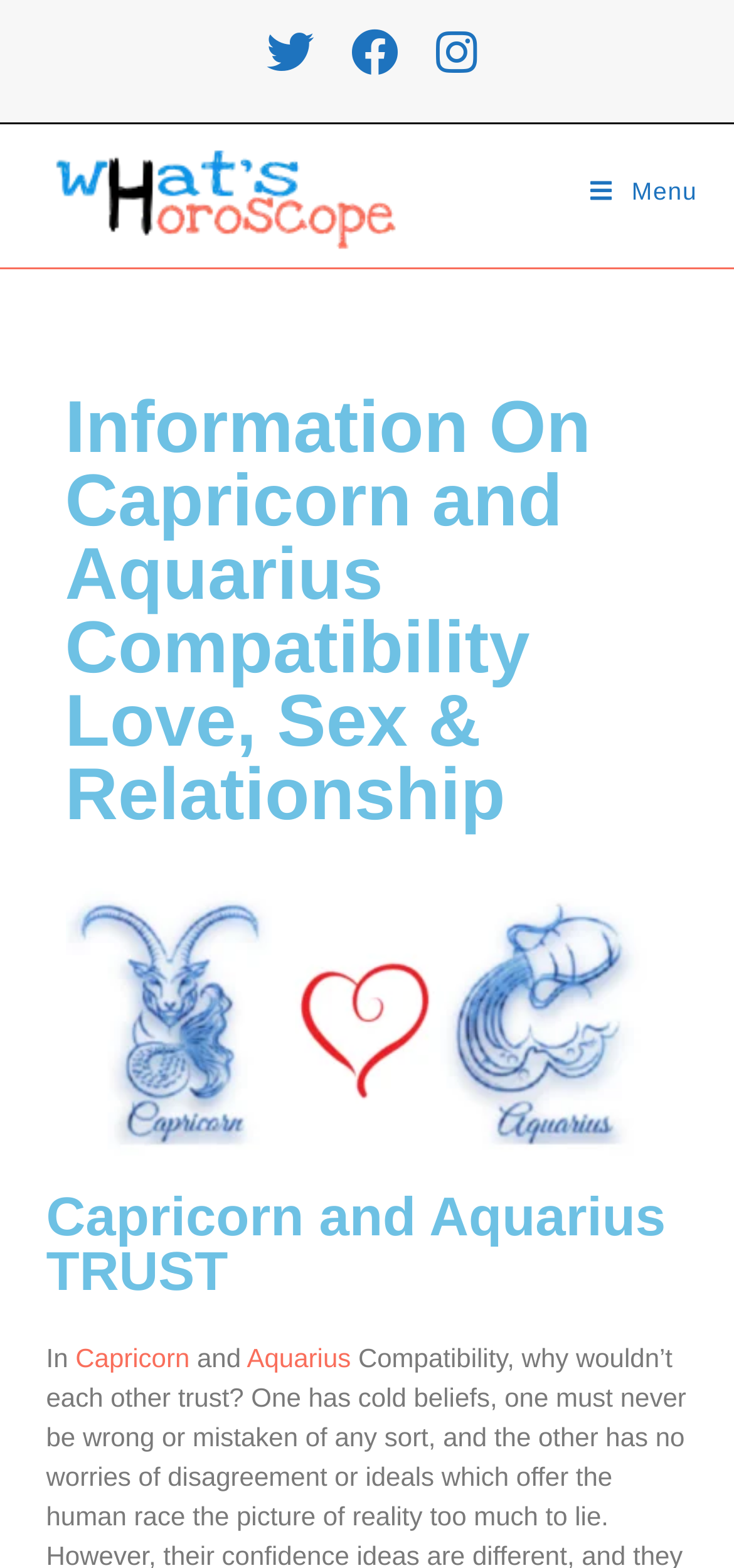Reply to the question below using a single word or brief phrase:
What are the two zodiac signs being compared?

Capricorn and Aquarius